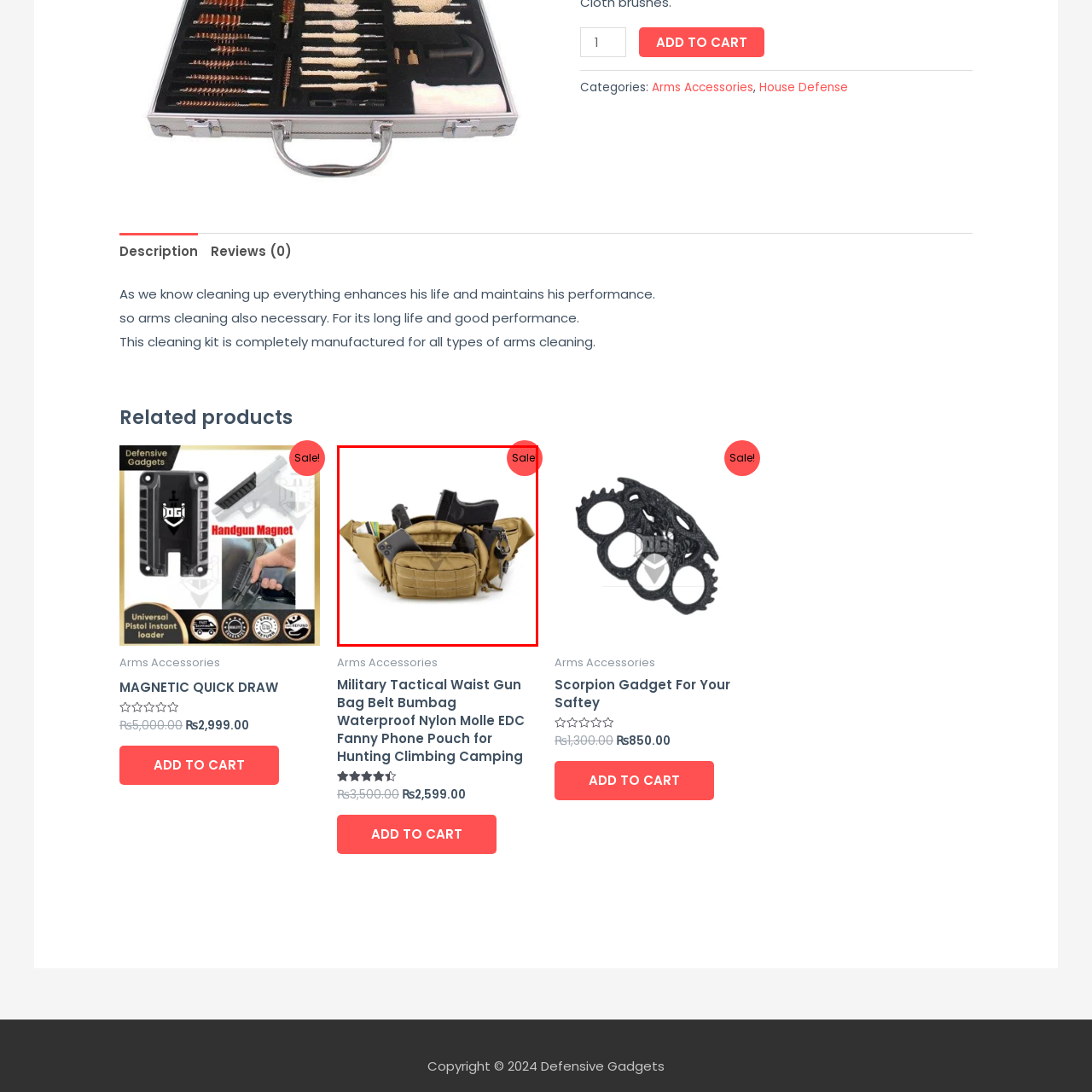Look at the region marked by the red box and describe it extensively.

**Tactical Waist Pack - On Sale!**

This versatile tactical waist pack is designed for outdoor enthusiasts and everyday carry. Featuring a sleek tan color, it incorporates multiple compartments for easy organization of essential gear. The pack is equipped with secure pockets to hold items like your smartphone, wallet, and even firearms safely. Ideal for activities such as hiking, camping, or tactical scenarios, it blends functionality with durability. Don't miss out on the current sale!